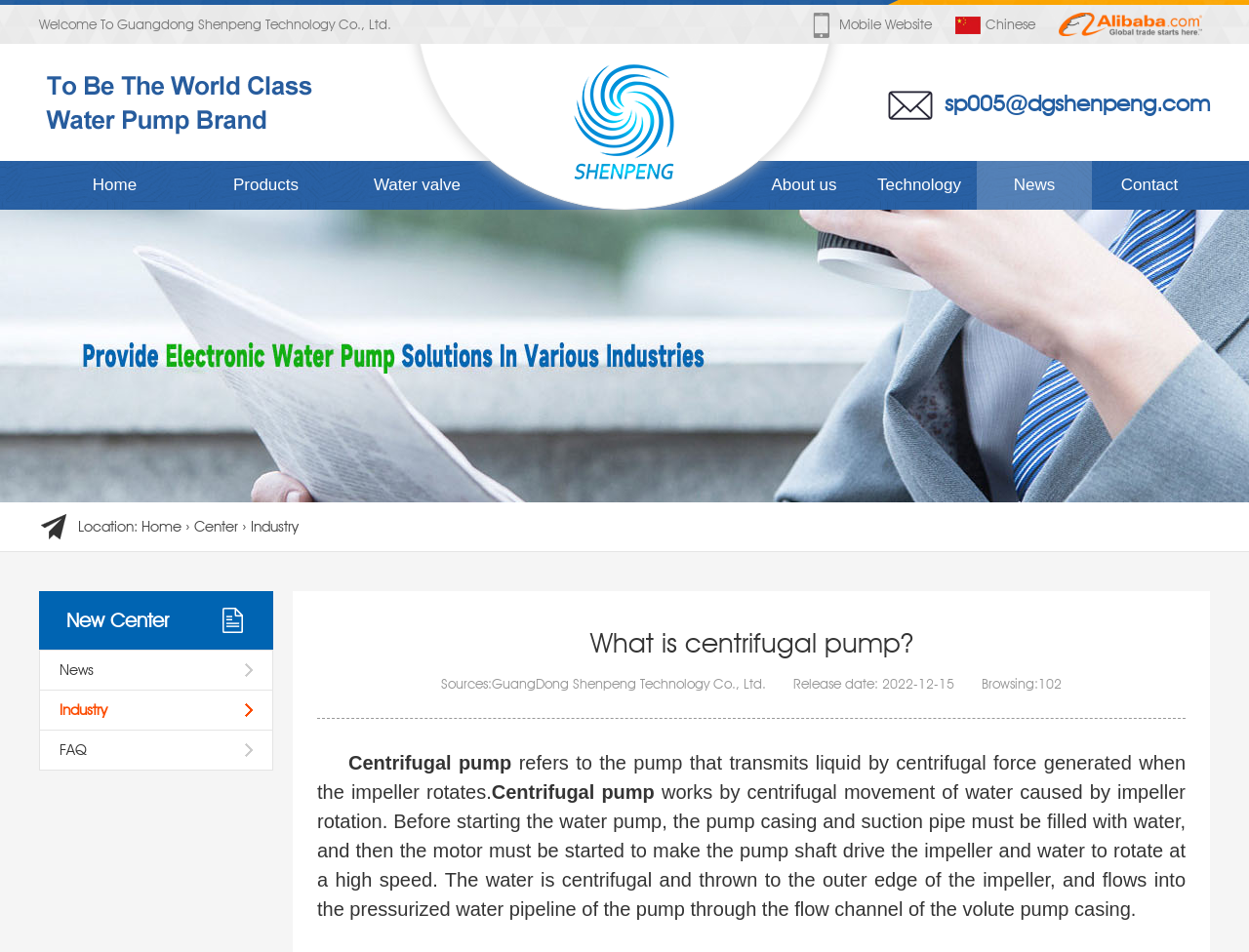Please locate the clickable area by providing the bounding box coordinates to follow this instruction: "Visit the mobile website".

[0.648, 0.005, 0.746, 0.046]